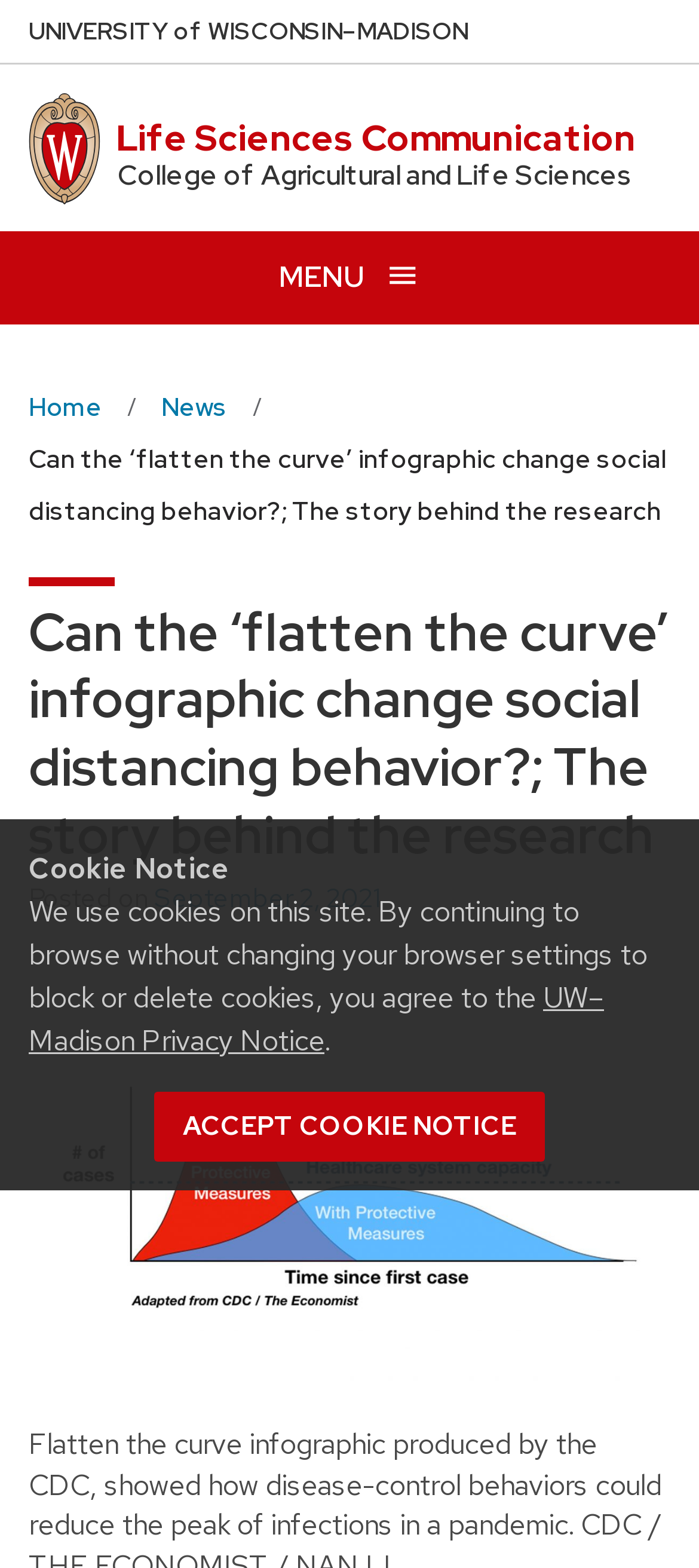Please determine the bounding box coordinates for the element with the description: "UW–Madison Privacy Notice".

[0.041, 0.624, 0.864, 0.676]